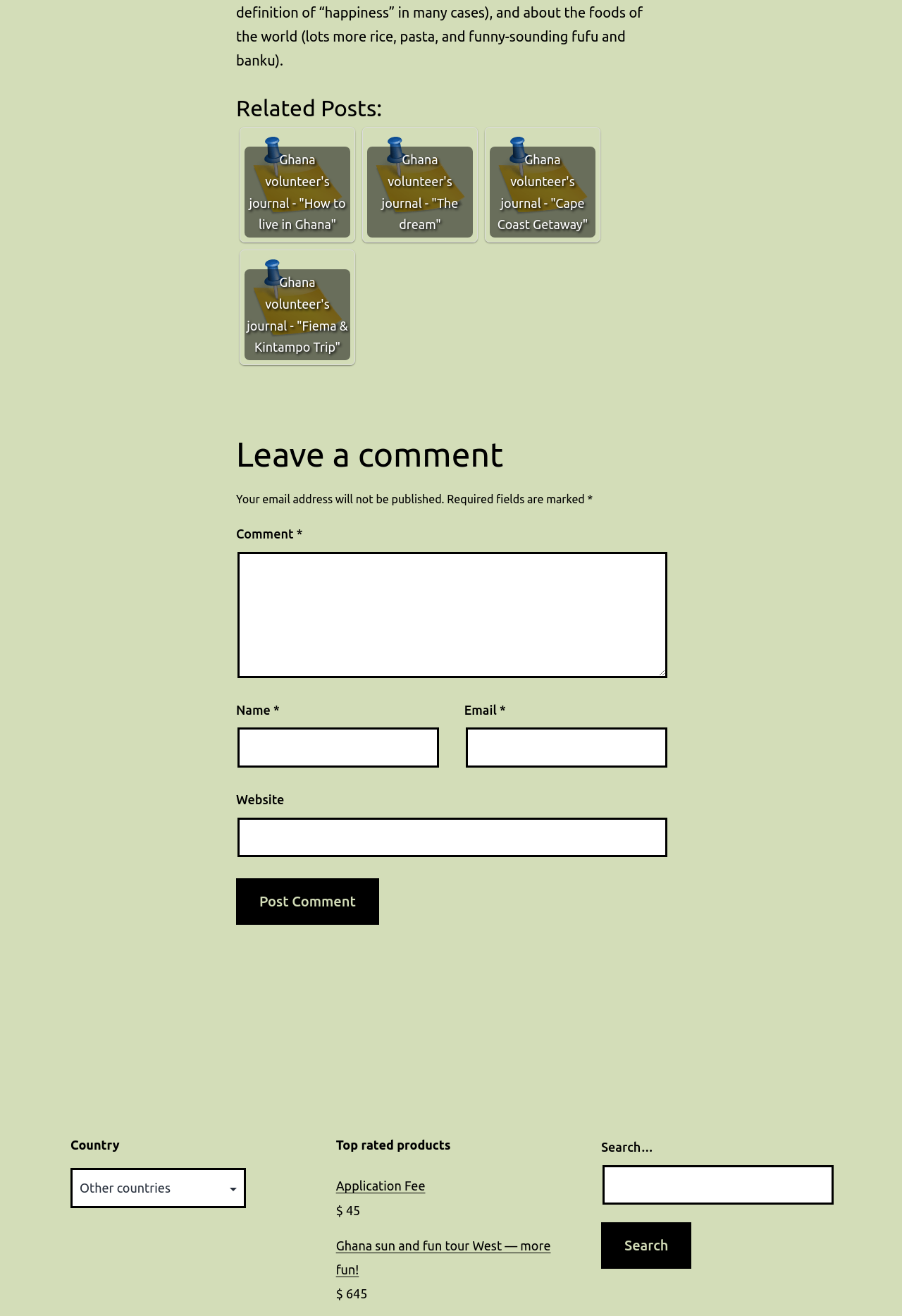Identify the bounding box coordinates of the clickable region required to complete the instruction: "Leave a comment". The coordinates should be given as four float numbers within the range of 0 and 1, i.e., [left, top, right, bottom].

[0.262, 0.328, 0.738, 0.362]